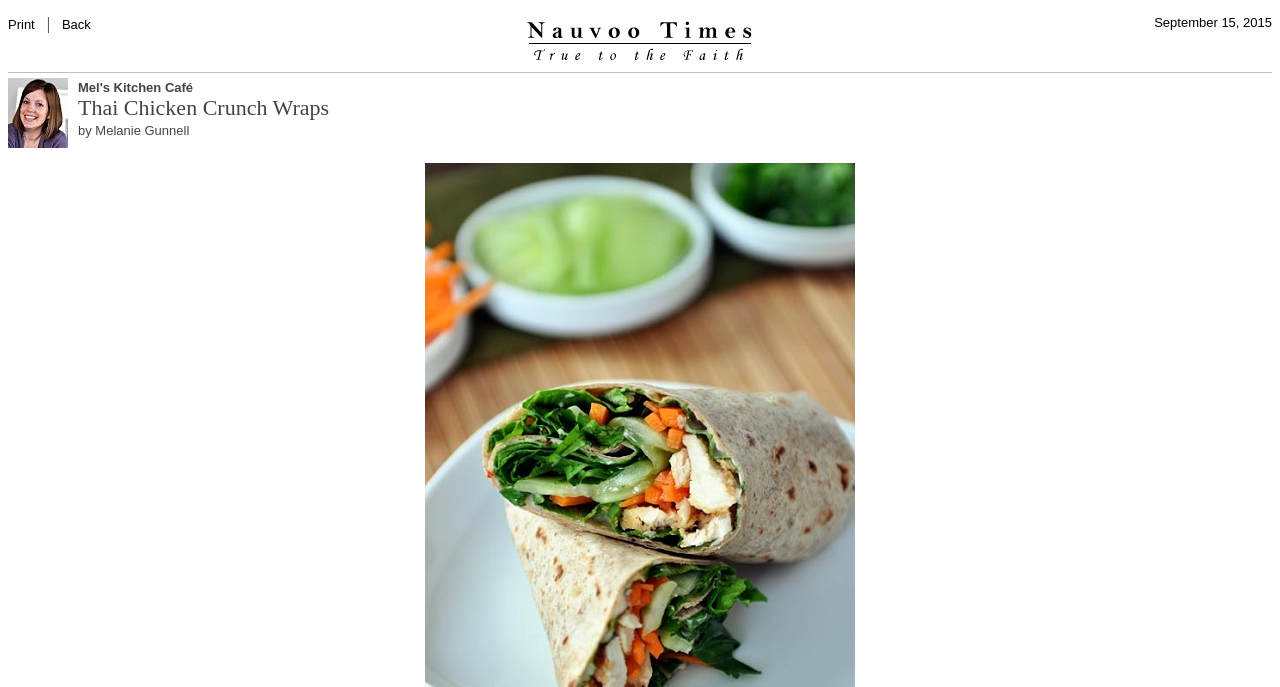What is the date mentioned on the webpage?
Answer the question with a single word or phrase by looking at the picture.

September 15, 2015